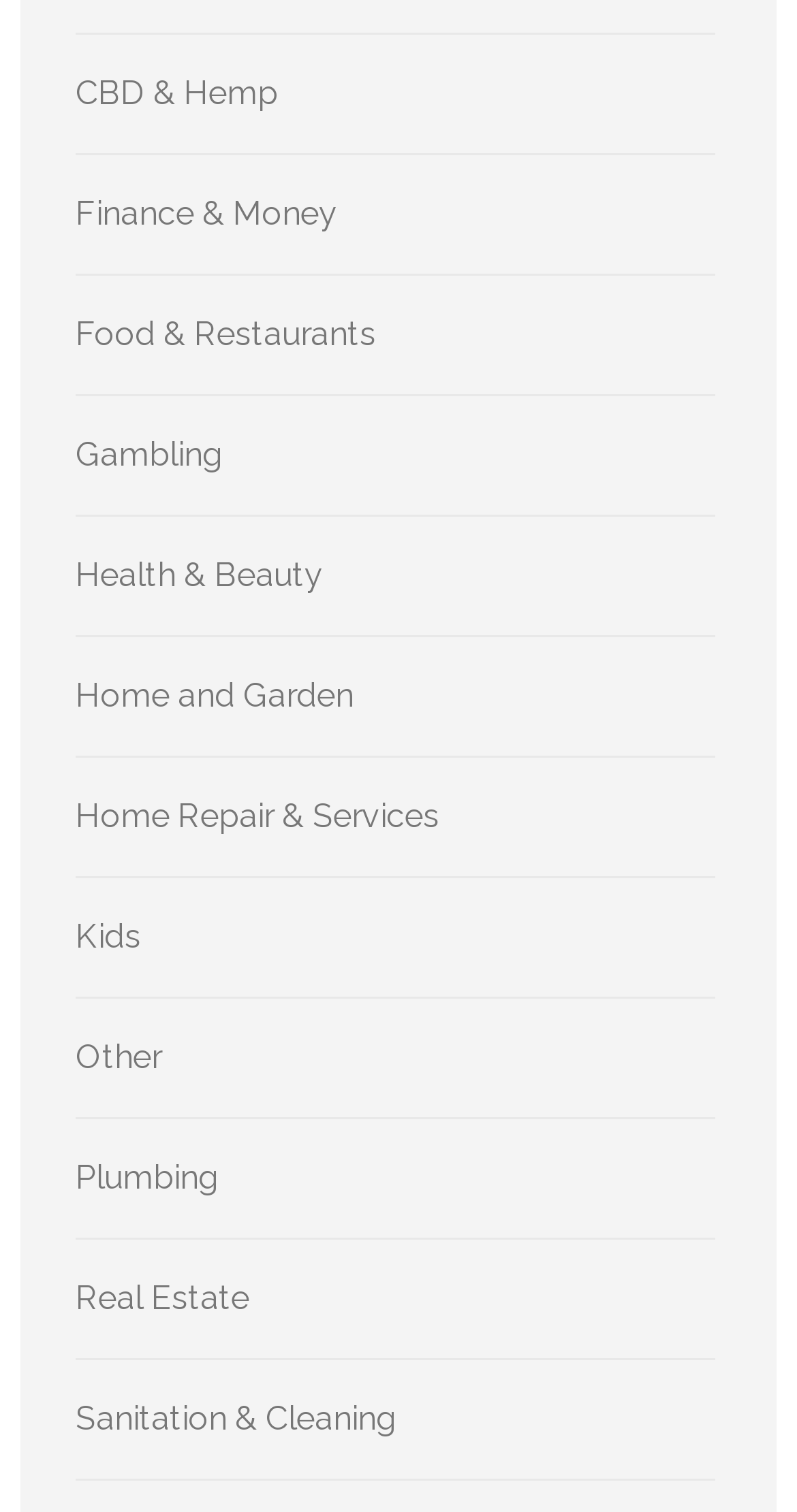Provide a one-word or one-phrase answer to the question:
Is 'Kids' a subcategory of 'Home and Garden'?

No